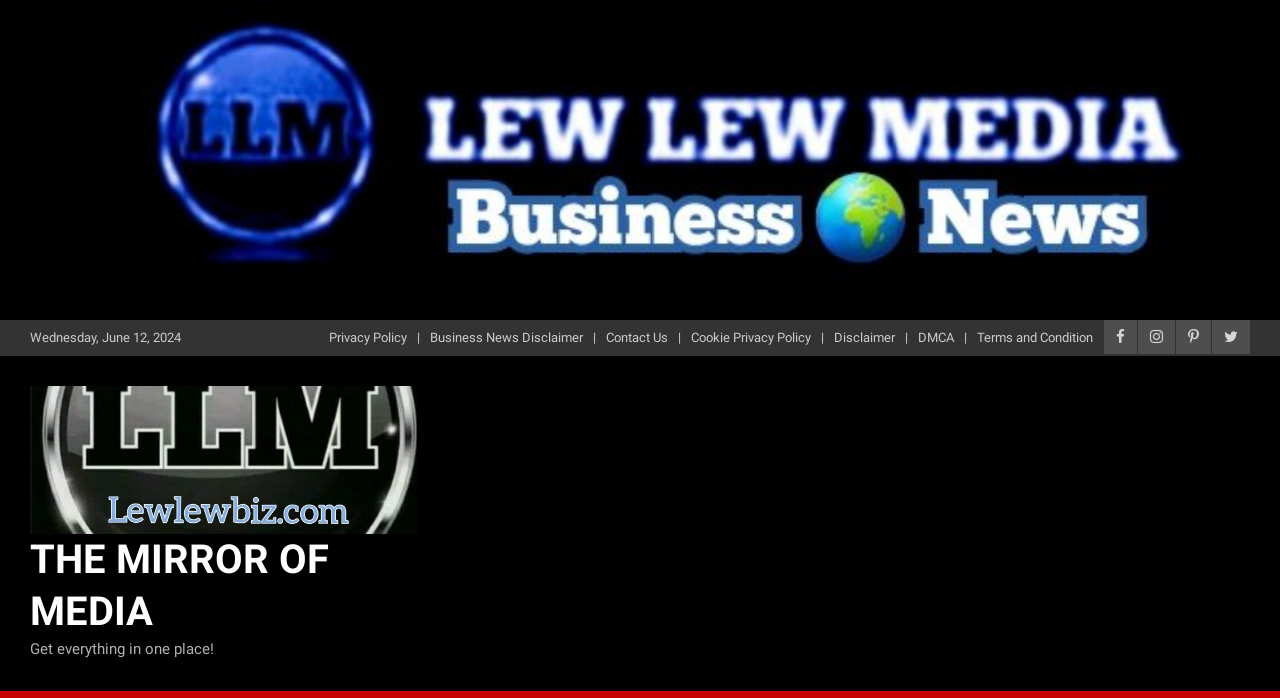Please specify the bounding box coordinates in the format (top-left x, top-left y, bottom-right x, bottom-right y), with values ranging from 0 to 1. Identify the bounding box for the UI component described as follows: Disclaimer

[0.652, 0.47, 0.699, 0.498]